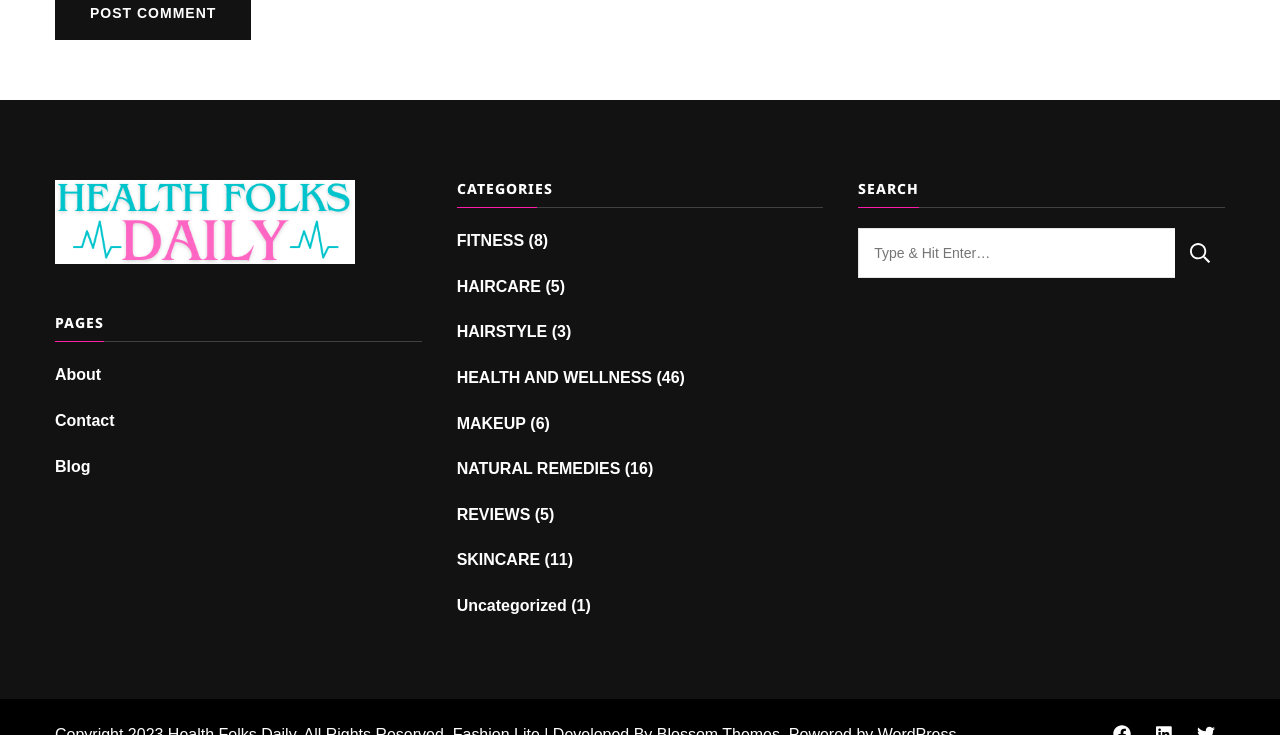How many categories are listed on the webpage?
Using the image, answer in one word or phrase.

10